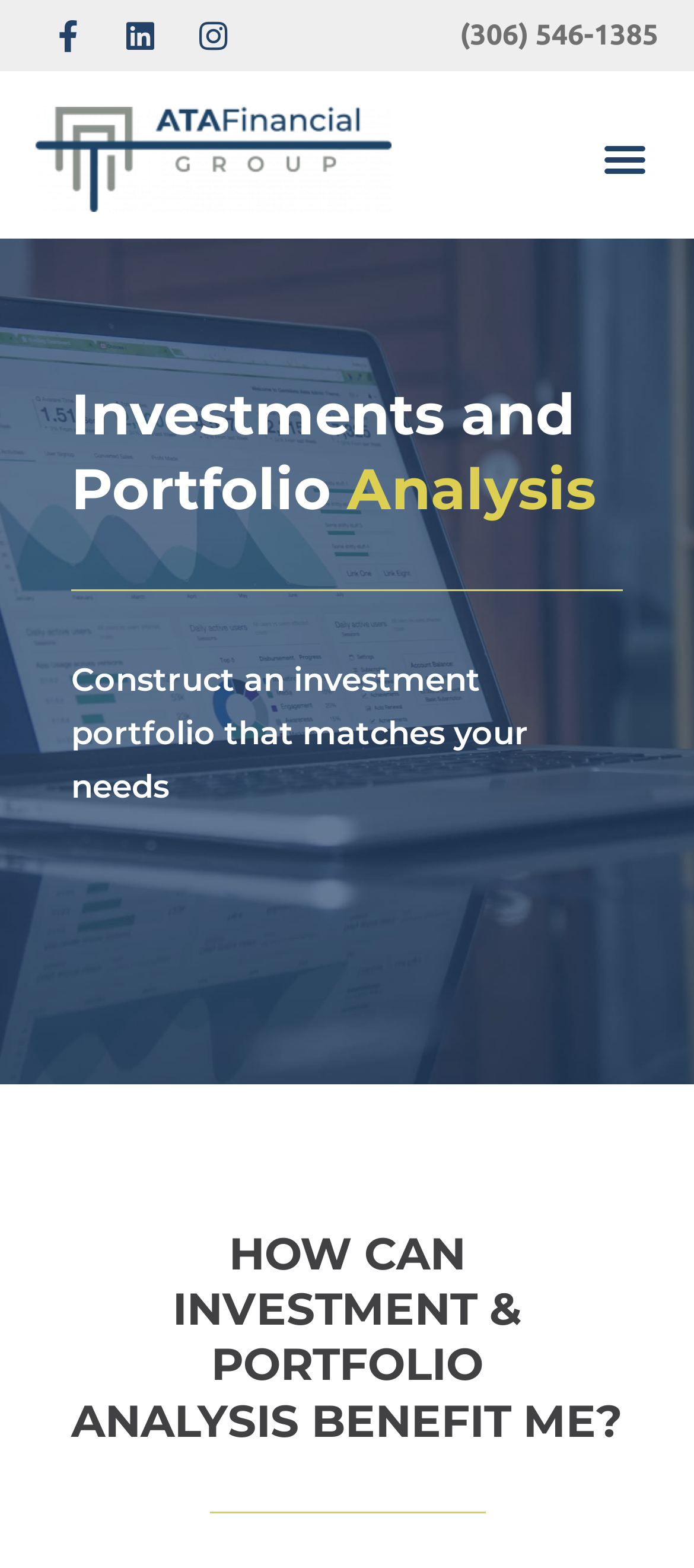What is the logo image description?
Based on the image, answer the question with as much detail as possible.

I found the logo image description by looking at the image element with the description 'ATA_horizontal logo_color' which is located at the top of the webpage.